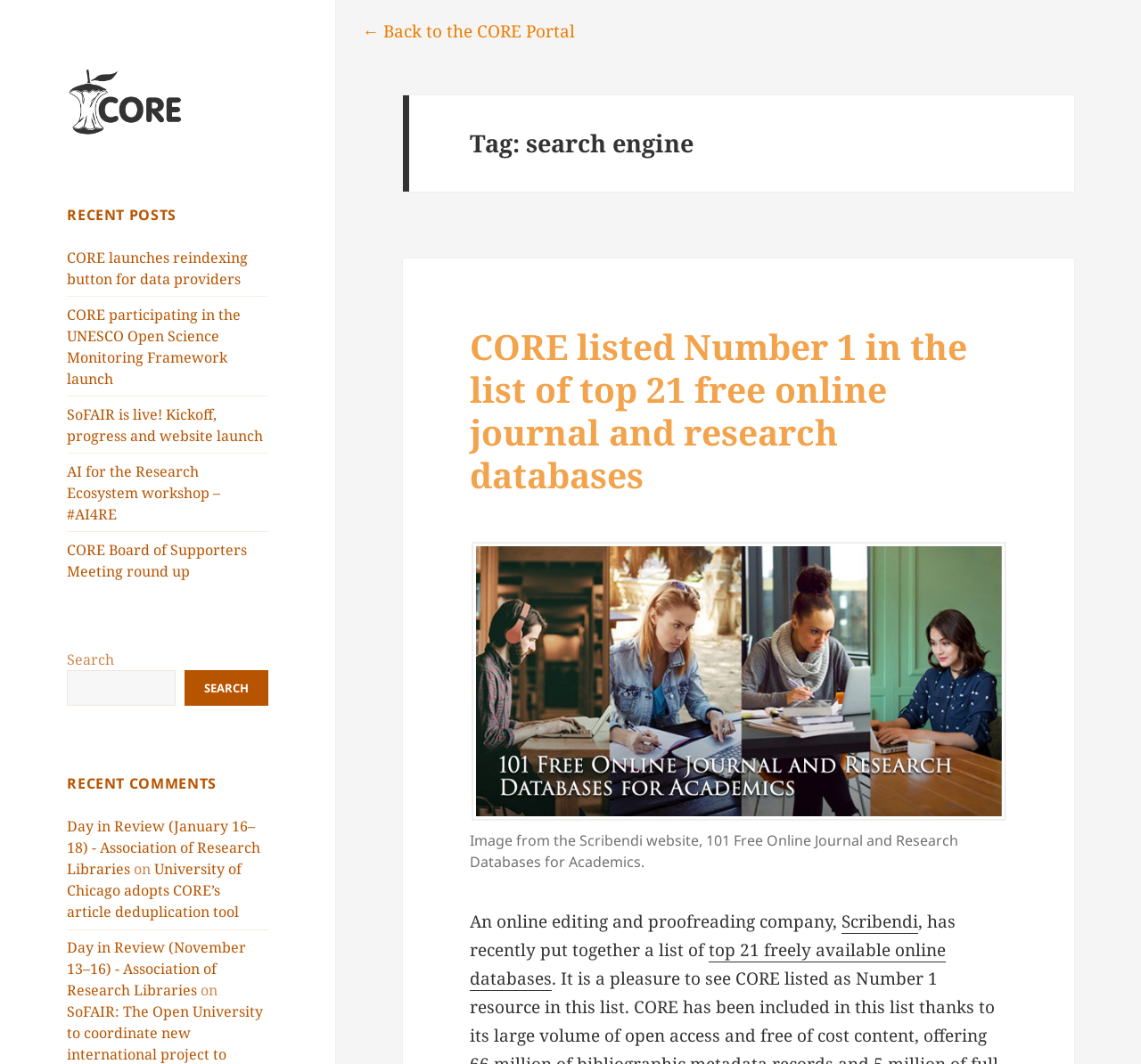Construct a comprehensive caption that outlines the webpage's structure and content.

The webpage is about CORE, a search engine, and features several sections. At the top, there is a logo and a link to CORE, accompanied by a heading that reads "RECENT POSTS". Below this, there are five links to recent posts, each with a brief description of the article.

To the right of the logo, there is a search bar with a button that says "SEARCH". The search bar is accompanied by a static text that also reads "Search".

Further down the page, there is a heading that reads "RECENT COMMENTS", followed by four links to recent comments, each with a brief description of the comment.

At the bottom of the page, there is a link that says "← Back to the CORE Portal". Above this, there is a header section with a heading that reads "Tag: search engine". This section also contains a heading that reads "CORE listed Number 1 in the list of top 21 free online journal and research databases", accompanied by a link to the article. Below this, there is a figure with a caption that describes an image from the Scribendi website, which is an online editing and proofreading company. The caption also mentions that Scribendi has put together a list of top 21 freely available online databases.